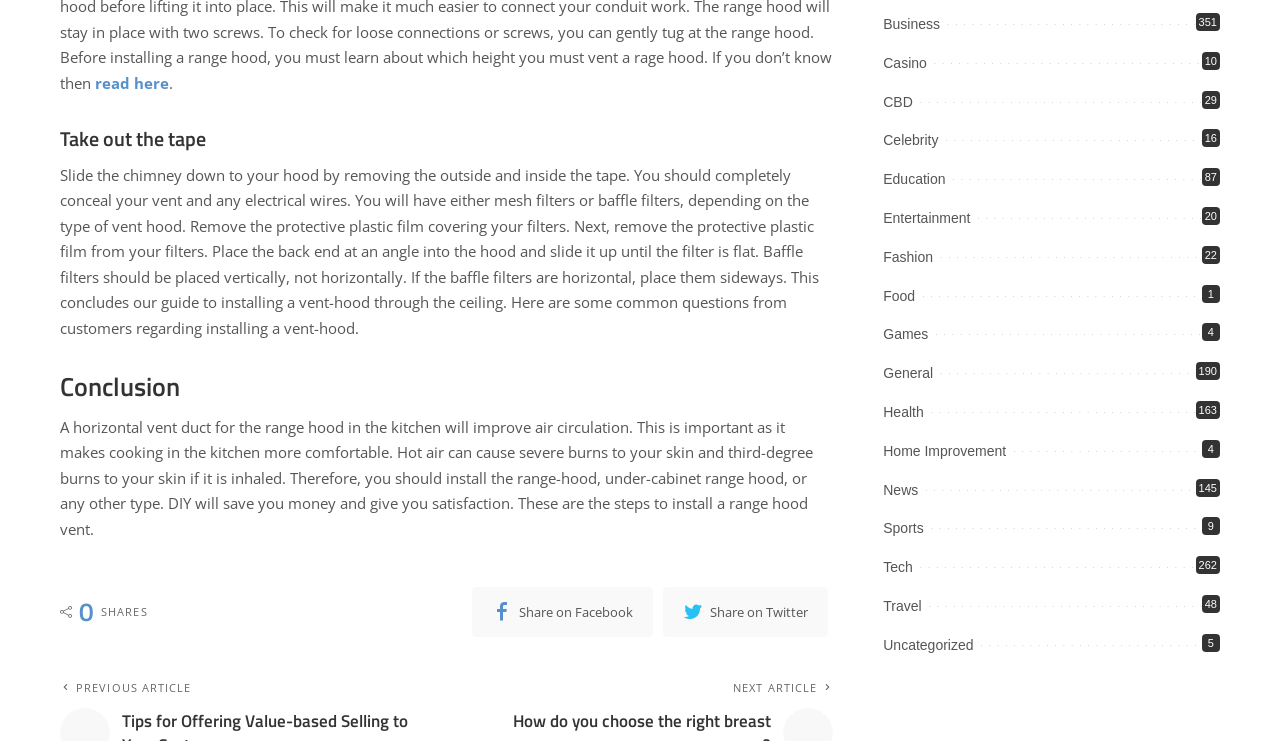Identify the bounding box coordinates of the clickable section necessary to follow the following instruction: "Visit 'Home Improvement 4'". The coordinates should be presented as four float numbers from 0 to 1, i.e., [left, top, right, bottom].

[0.69, 0.598, 0.786, 0.619]